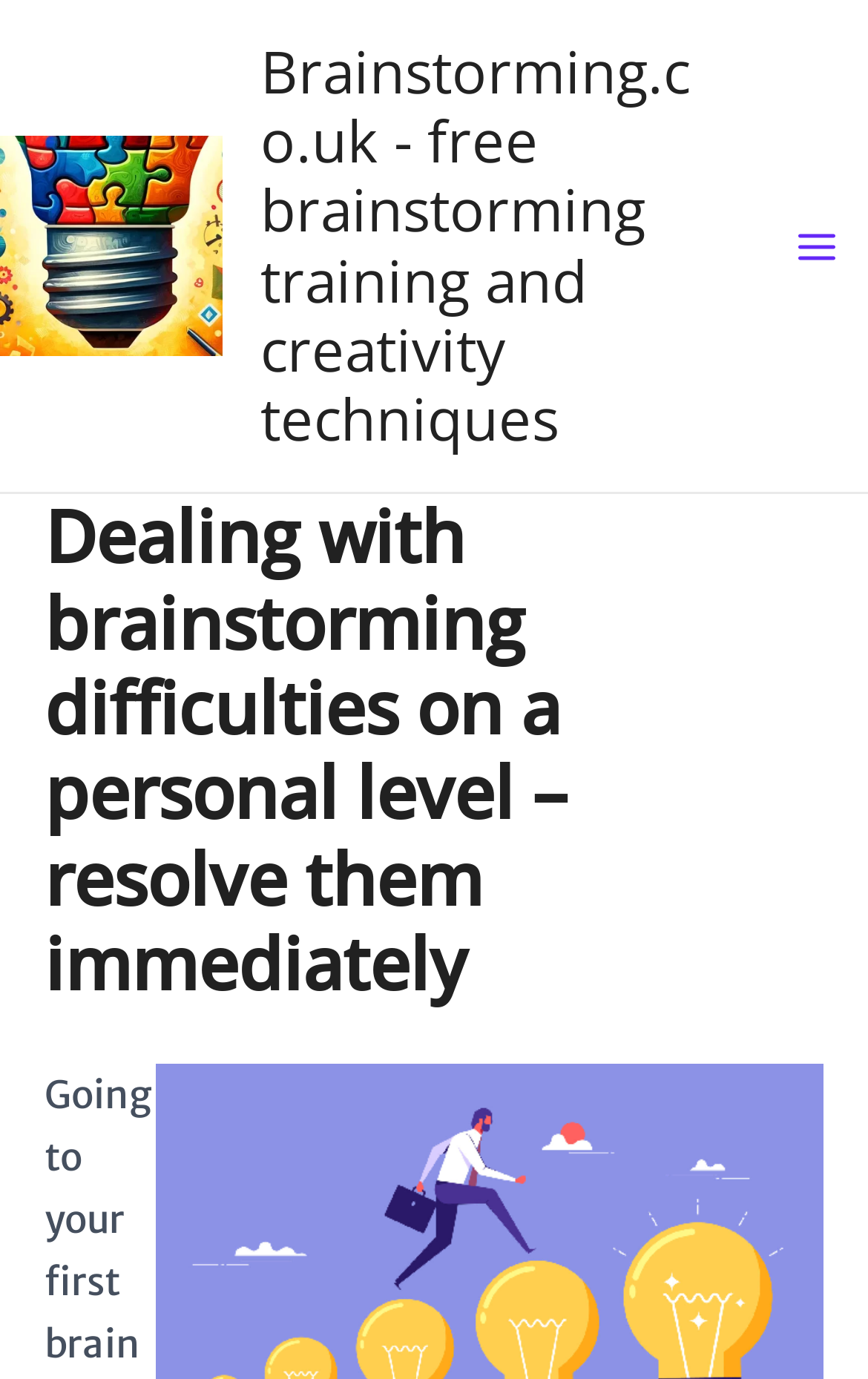What is the function of the 'Main Menu' button?
Give a comprehensive and detailed explanation for the question.

The 'Main Menu' button has an 'expanded' property set to 'False', which suggests that it can be used to expand or collapse a menu, allowing users to access more options or hide them when not needed.